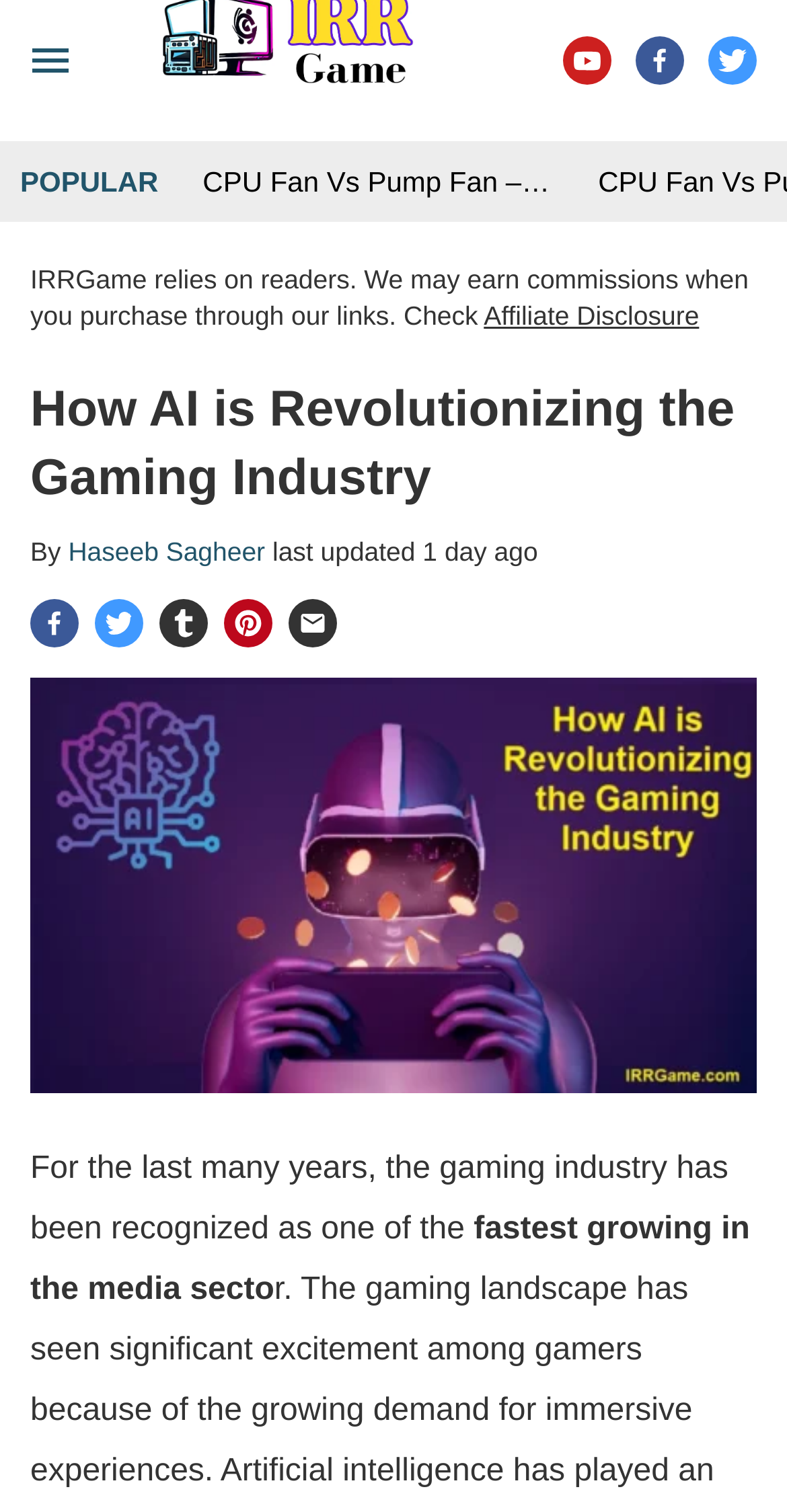Please determine the bounding box coordinates of the element's region to click in order to carry out the following instruction: "Visit YouTube". The coordinates should be four float numbers between 0 and 1, i.e., [left, top, right, bottom].

[0.715, 0.024, 0.777, 0.056]